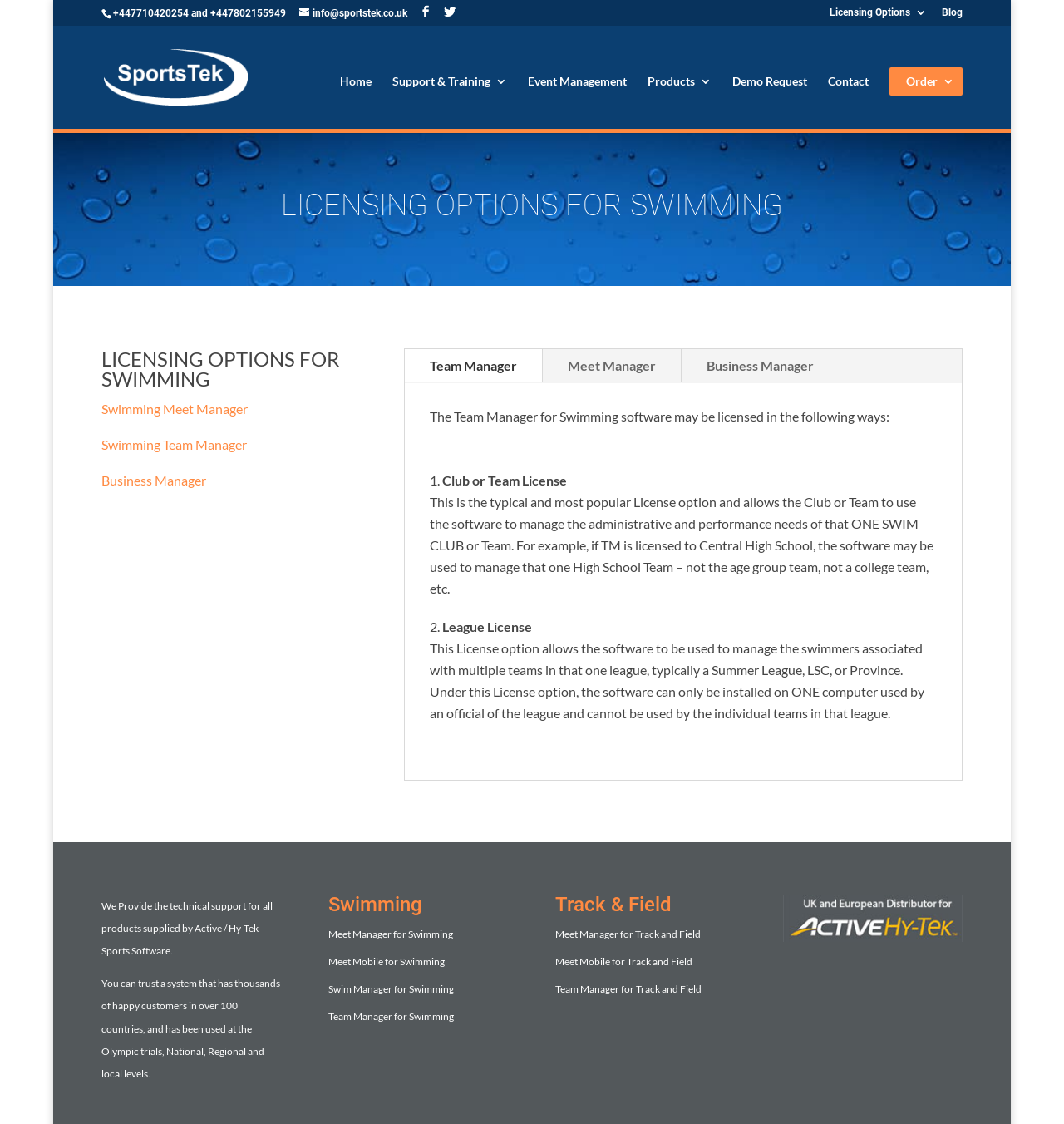Please identify the bounding box coordinates of the area that needs to be clicked to follow this instruction: "Click the 'Swimming Meet Manager' link".

[0.095, 0.356, 0.232, 0.37]